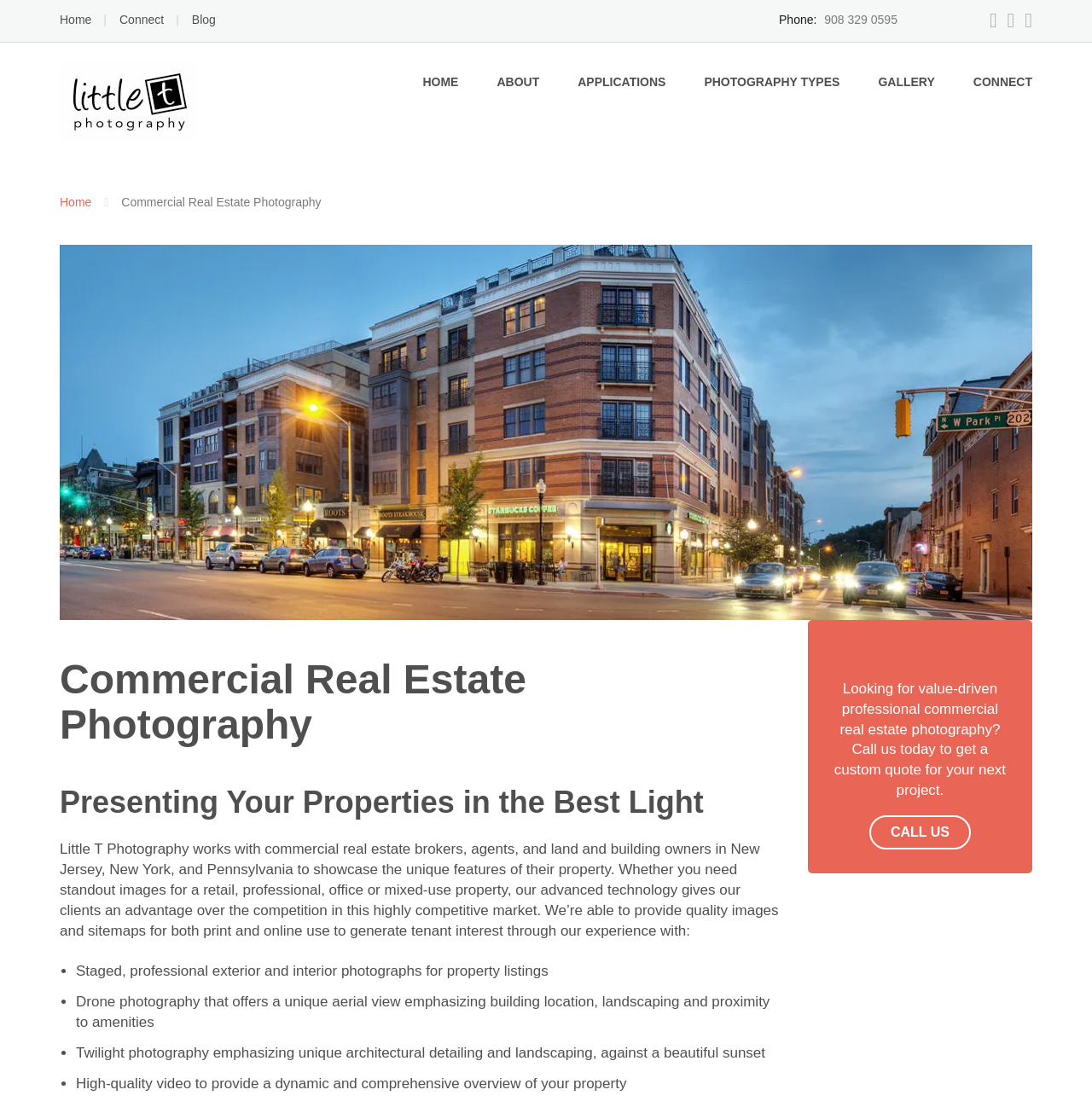Identify the bounding box coordinates for the UI element described as: "About". The coordinates should be provided as four floats between 0 and 1: [left, top, right, bottom].

[0.455, 0.058, 0.494, 0.09]